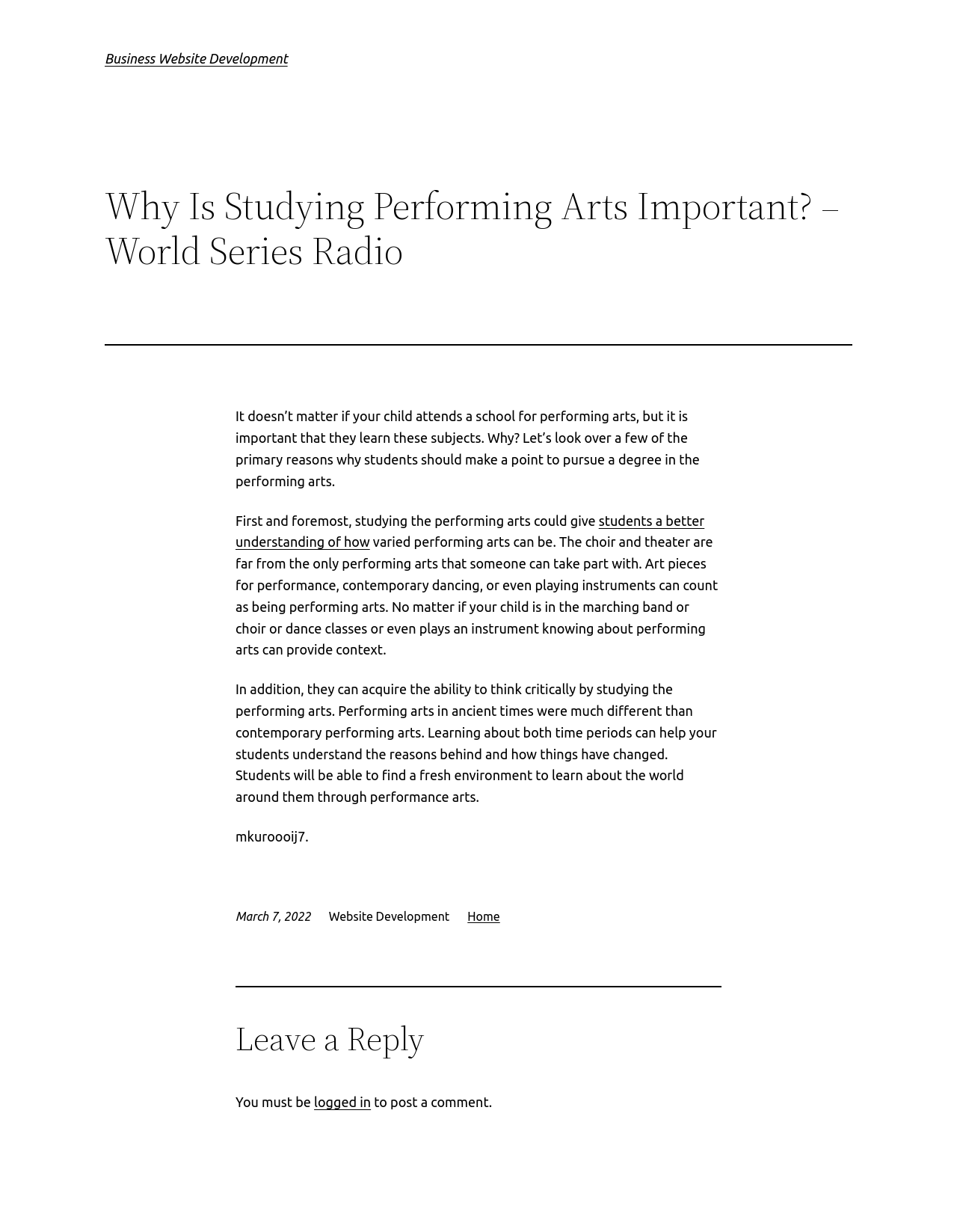What is the date of the article?
From the details in the image, provide a complete and detailed answer to the question.

The date of the article can be found at the bottom of the webpage, where it says 'March 7, 2022'.